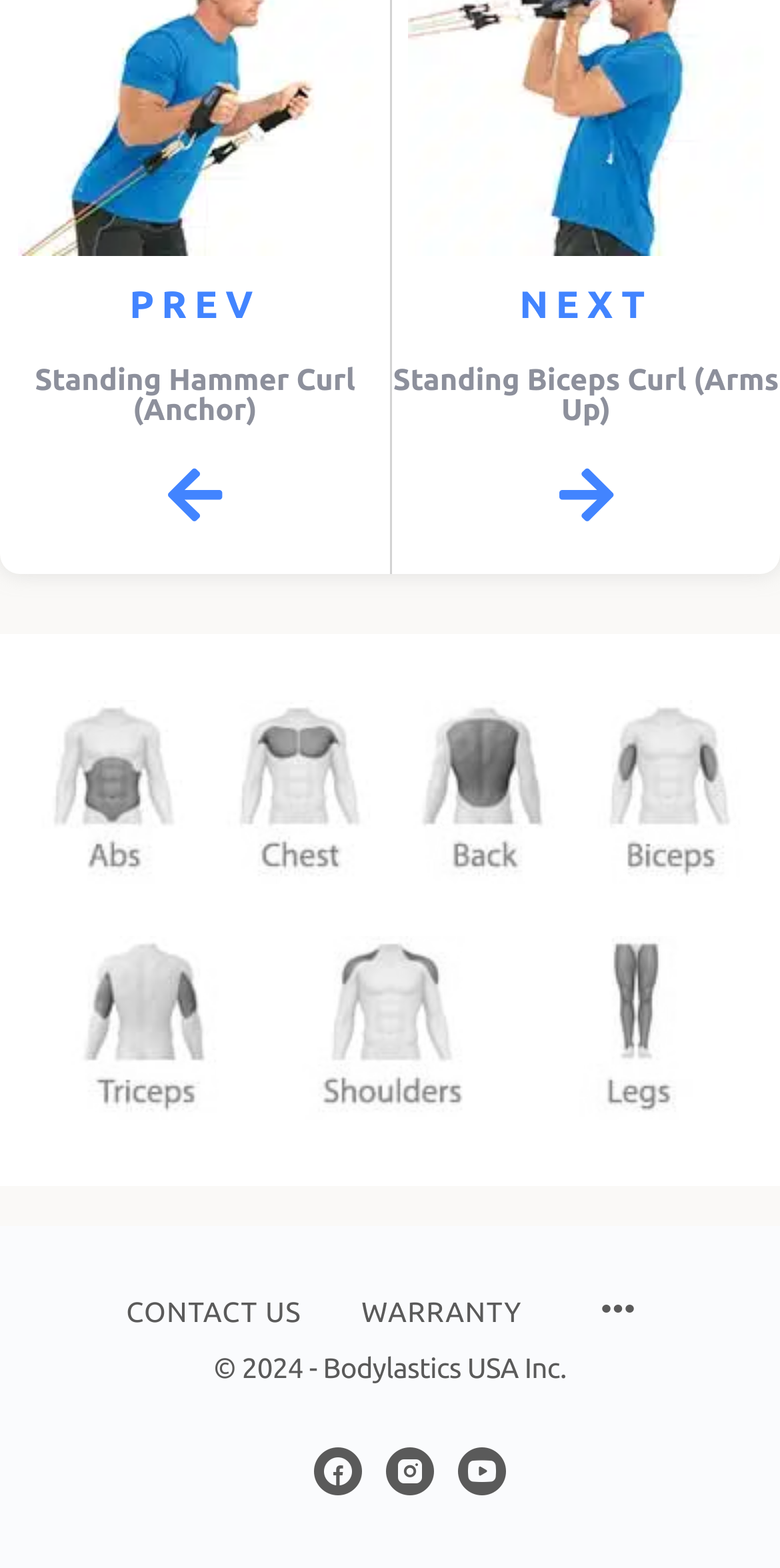What is the exercise shown in the top-left image?
Please provide a single word or phrase based on the screenshot.

Standing Hammer Curl